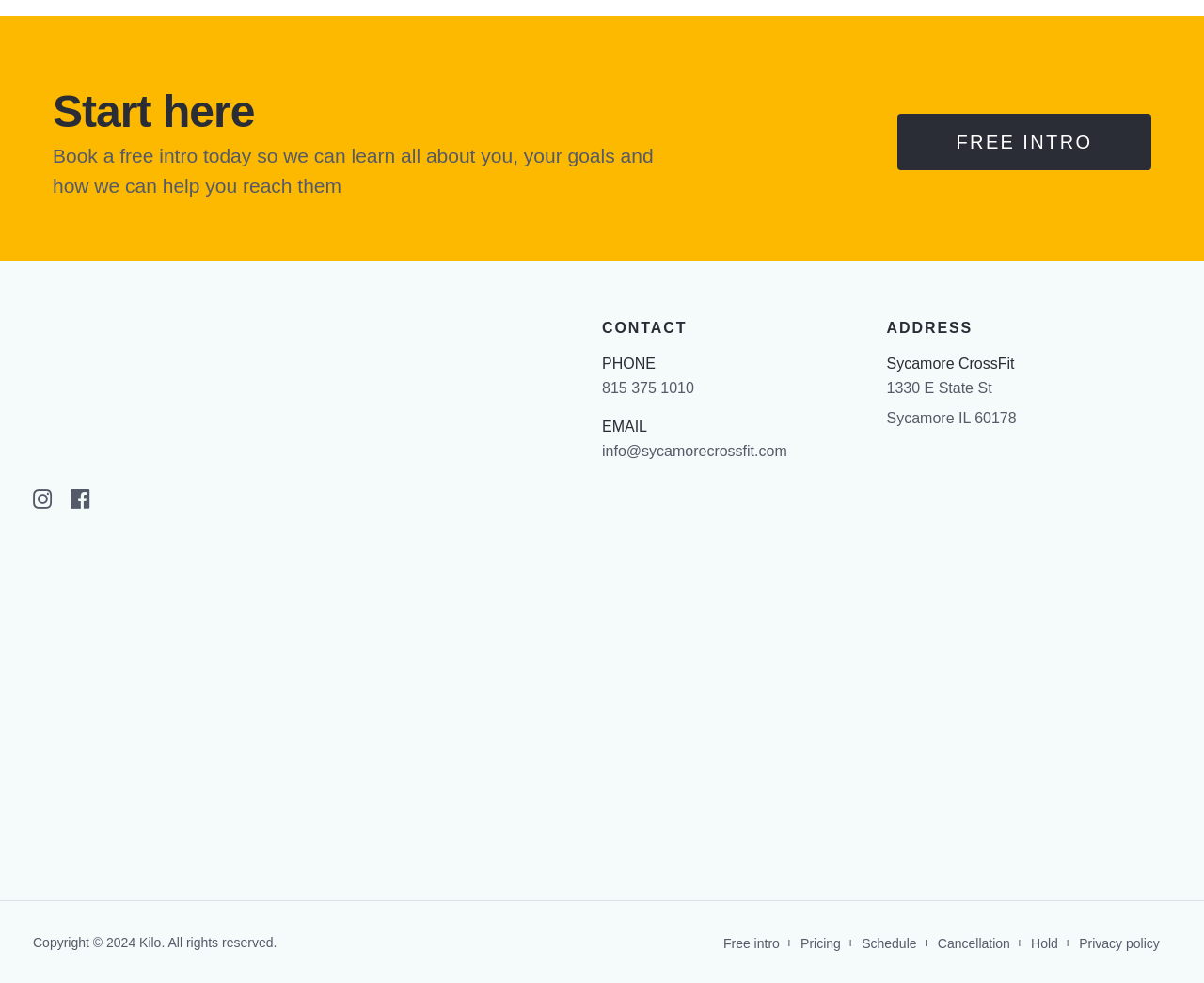Examine the image carefully and respond to the question with a detailed answer: 
What is the address of Sycamore CrossFit?

The address of Sycamore CrossFit can be found in the footer section of the webpage, under the 'ADDRESS' section, where it is listed as 'Sycamore CrossFit 1330 E State St Sycamore IL 60178'.